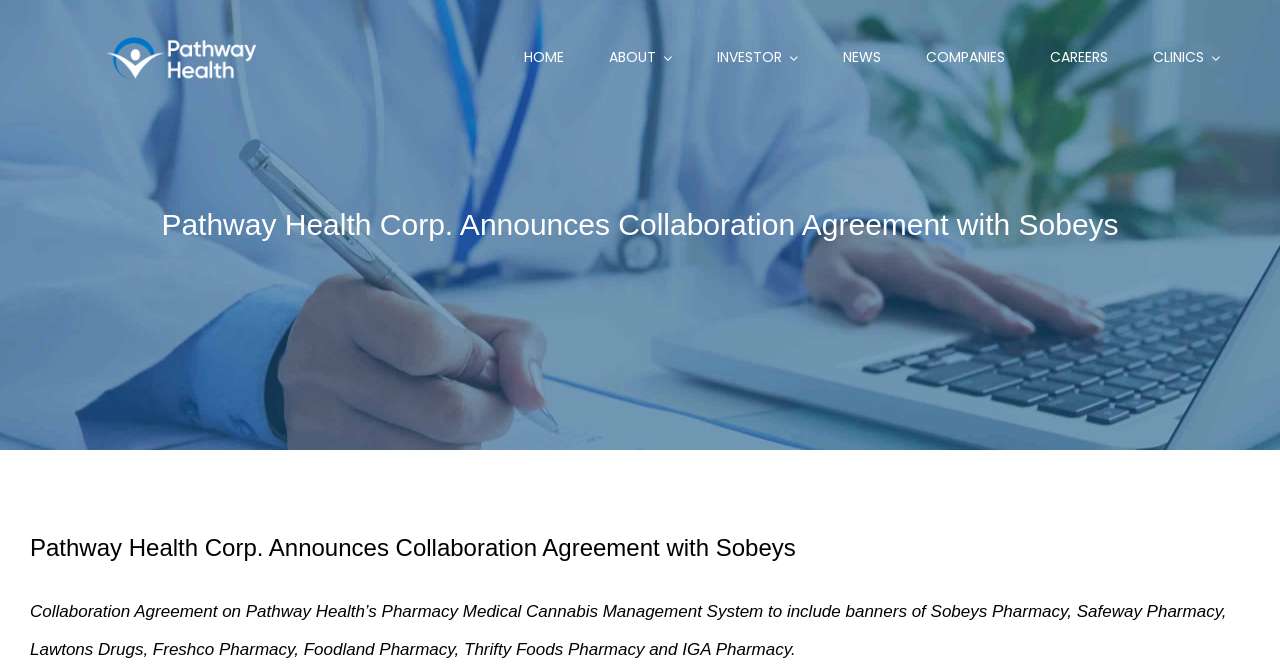Identify the bounding box coordinates of the region I need to click to complete this instruction: "Click the Pathway Health Logo".

[0.047, 0.053, 0.242, 0.081]